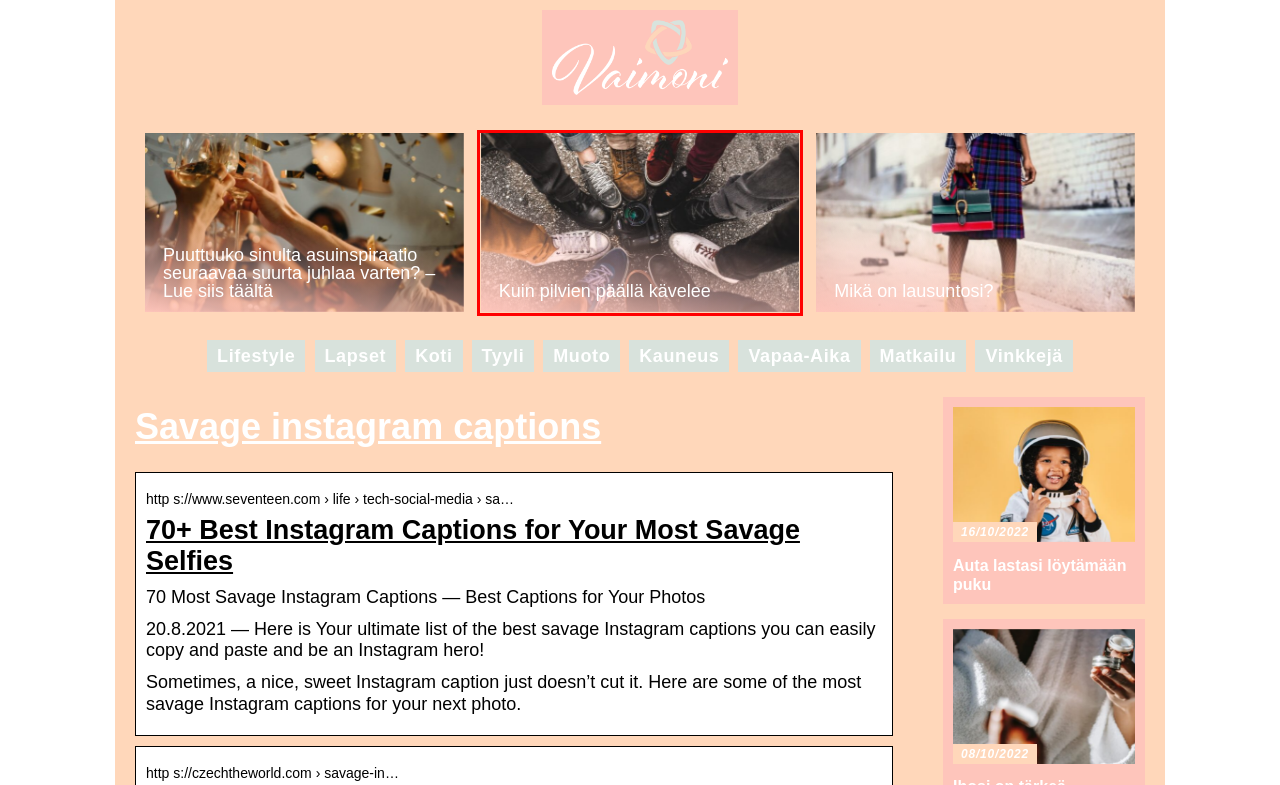Review the screenshot of a webpage that includes a red bounding box. Choose the webpage description that best matches the new webpage displayed after clicking the element within the bounding box. Here are the candidates:
A. Puuttuuko sinulta asuinspiraatio seuraavaa suurta juhlaa varten? – Lue siis täältä
B. Ihosi on tärkeä – hoidatko sitä hyvin?
C. Karkkilan asunto-oppaassa: Myytävät ja vuokrattavat asunnot, omakotitalot ja paljon muuta!
D. Auta lastasi löytämään puku
E. Kuin pilvien päällä kävelee
F. Kokeile kannabisöljyä kipuusi
G. Sitemap
H. Mikä on lausuntosi?

E